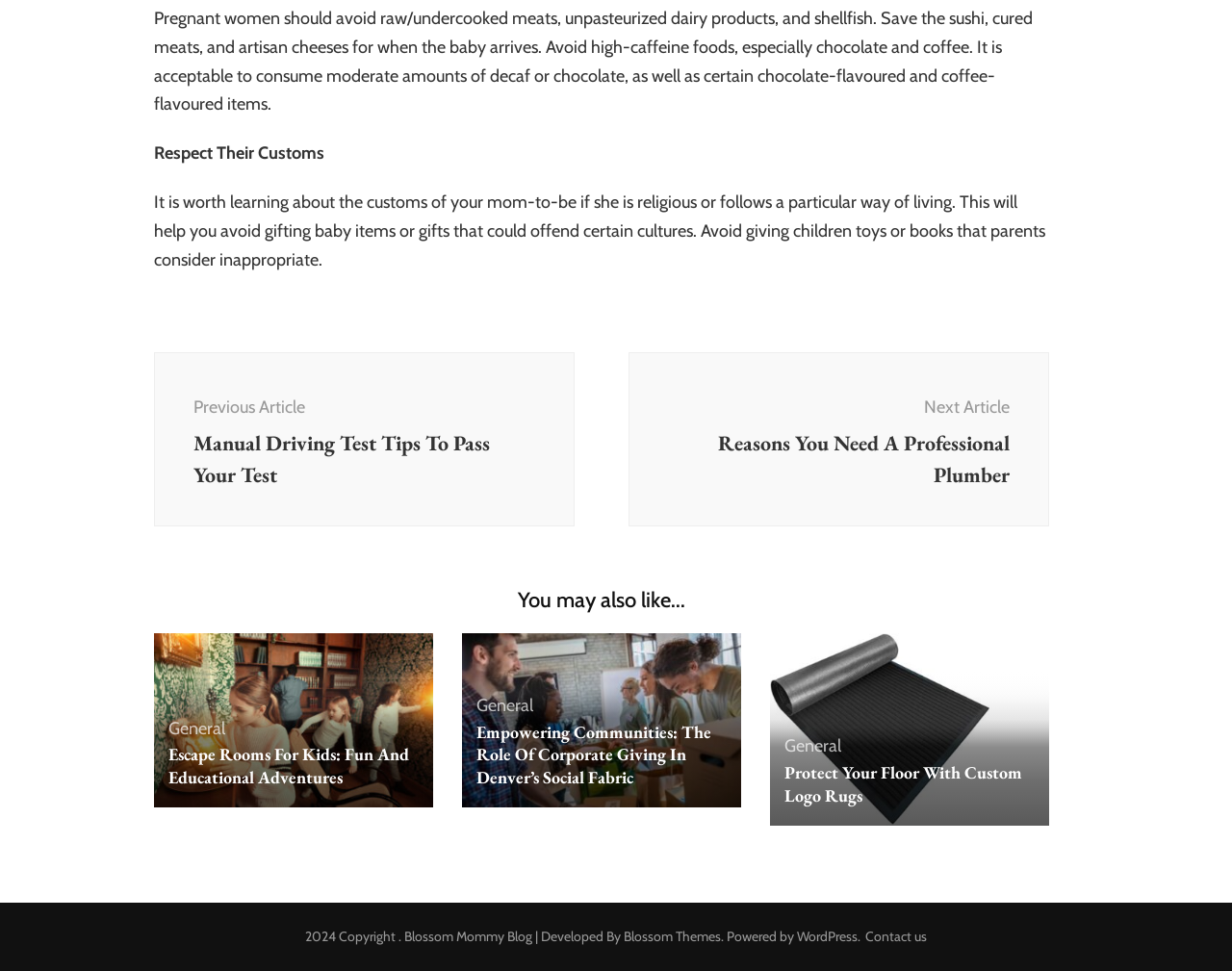What is the platform that powers the website? Please answer the question using a single word or phrase based on the image.

WordPress